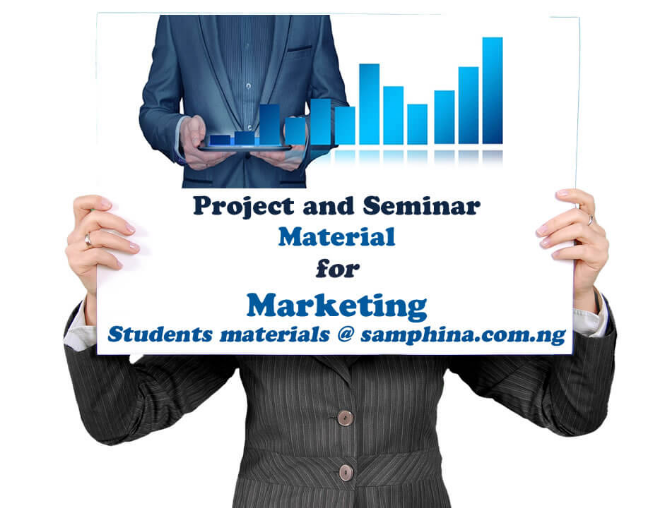What is the web address provided at the bottom of the sign?
Look at the image and answer the question with a single word or phrase.

Students materials @ samphina.com.ng